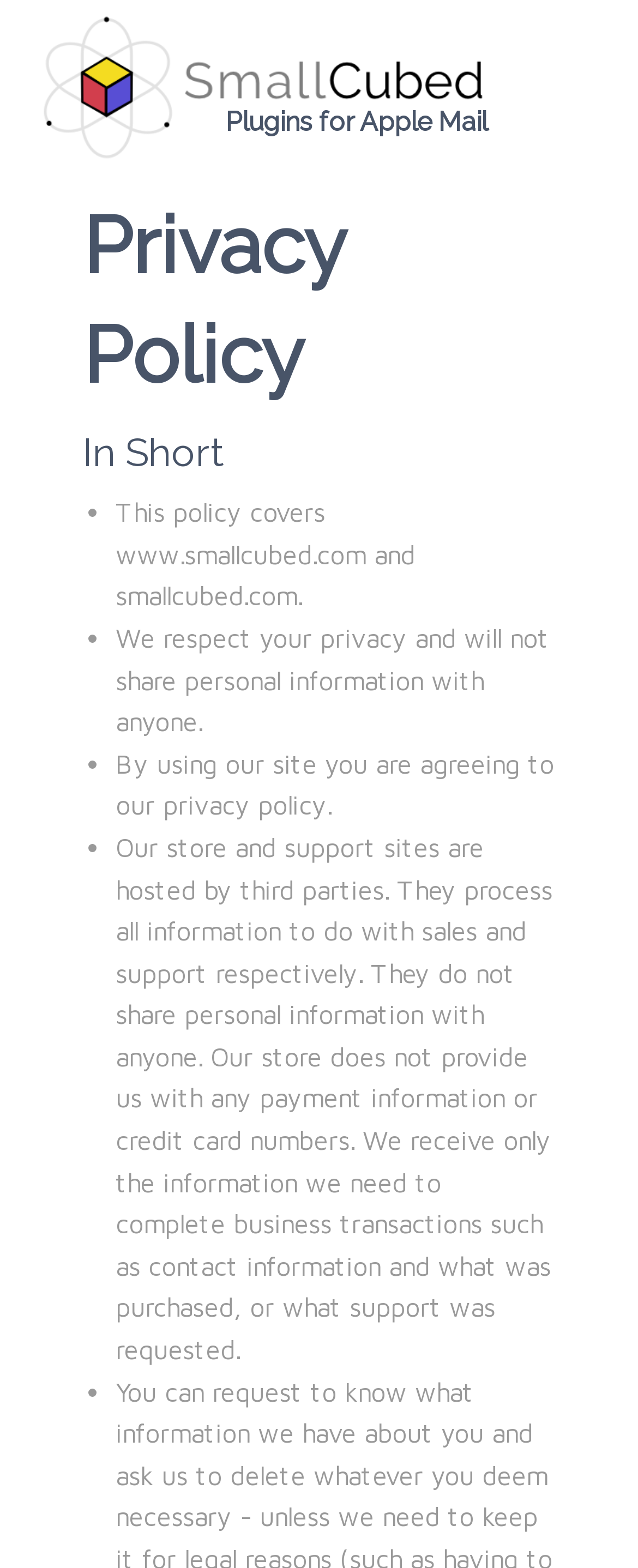Based on the image, please respond to the question with as much detail as possible:
What is the name of the company?

The company name is mentioned in the heading 'SmallCubed Privacy Policy' and also in the image description 'SmallCubed Icon'.